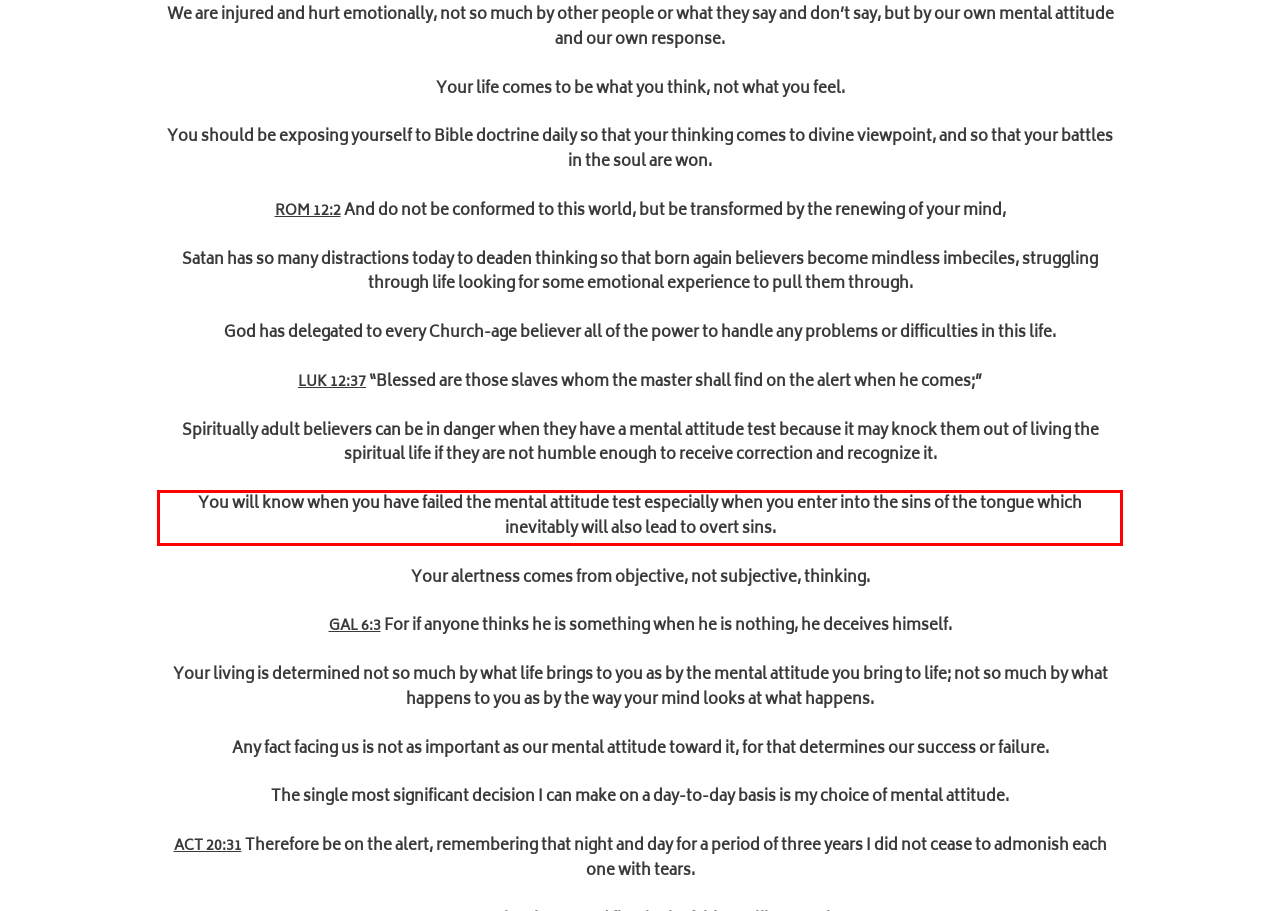Please identify and extract the text content from the UI element encased in a red bounding box on the provided webpage screenshot.

You will know when you have failed the mental attitude test especially when you enter into the sins of the tongue which inevitably will also lead to overt sins.